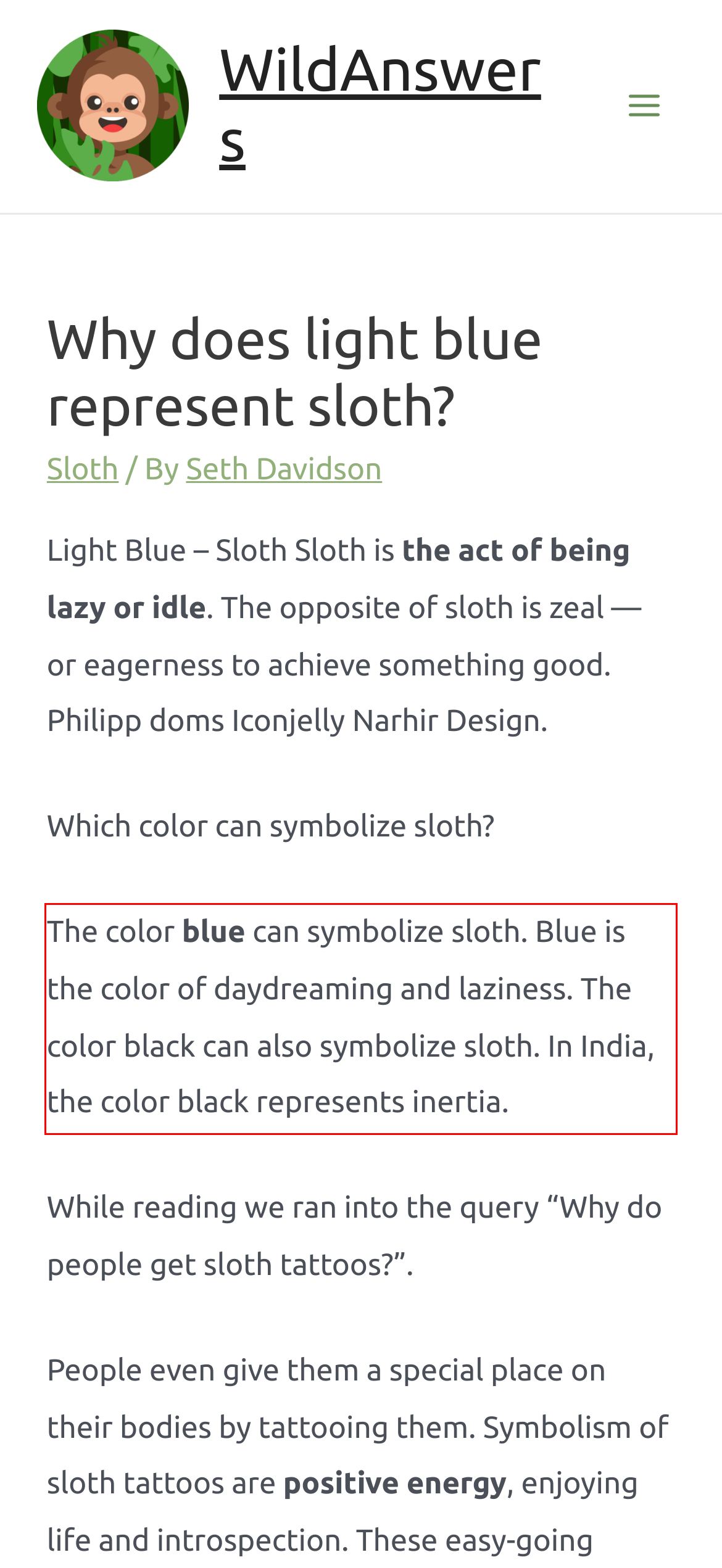You are given a screenshot showing a webpage with a red bounding box. Perform OCR to capture the text within the red bounding box.

The color blue can symbolize sloth. Blue is the color of daydreaming and laziness. The color black can also symbolize sloth. In India, the color black represents inertia.